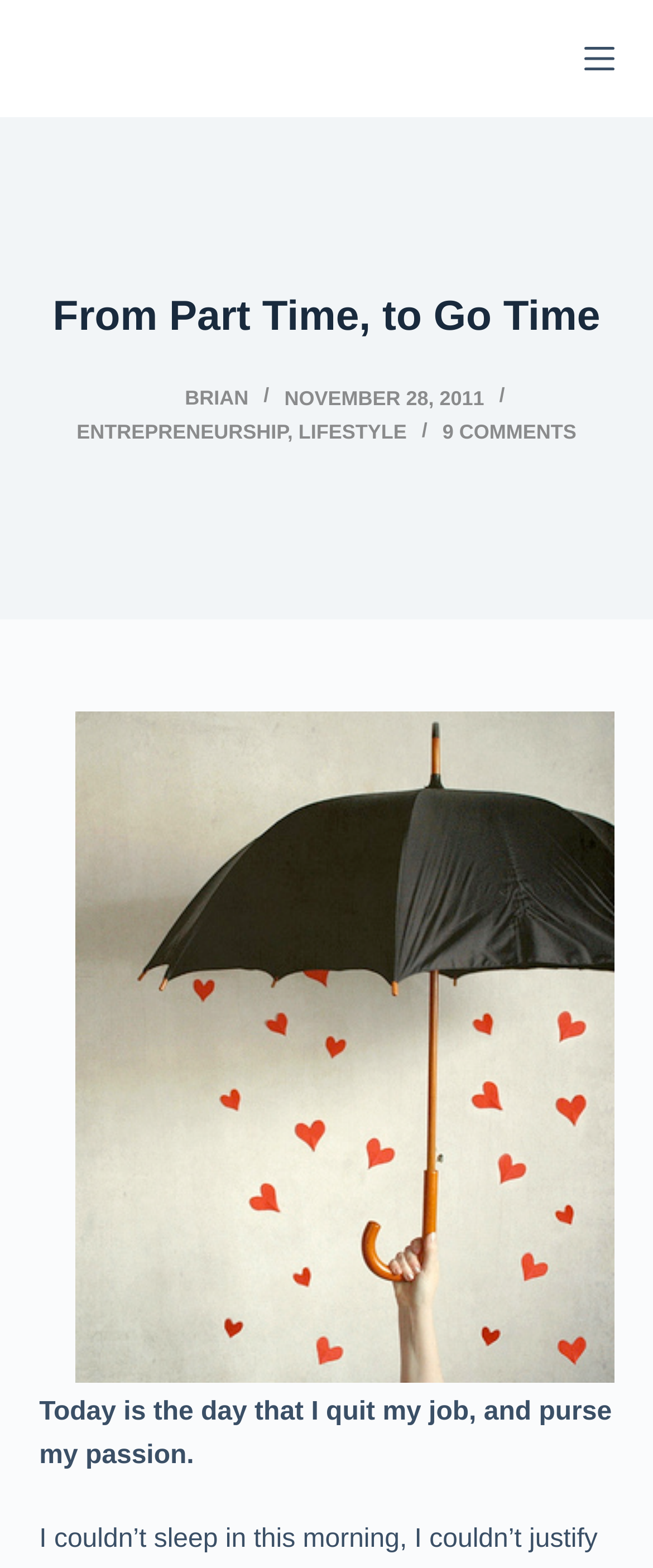Find the bounding box of the web element that fits this description: "Cross Connection – Backflow".

None